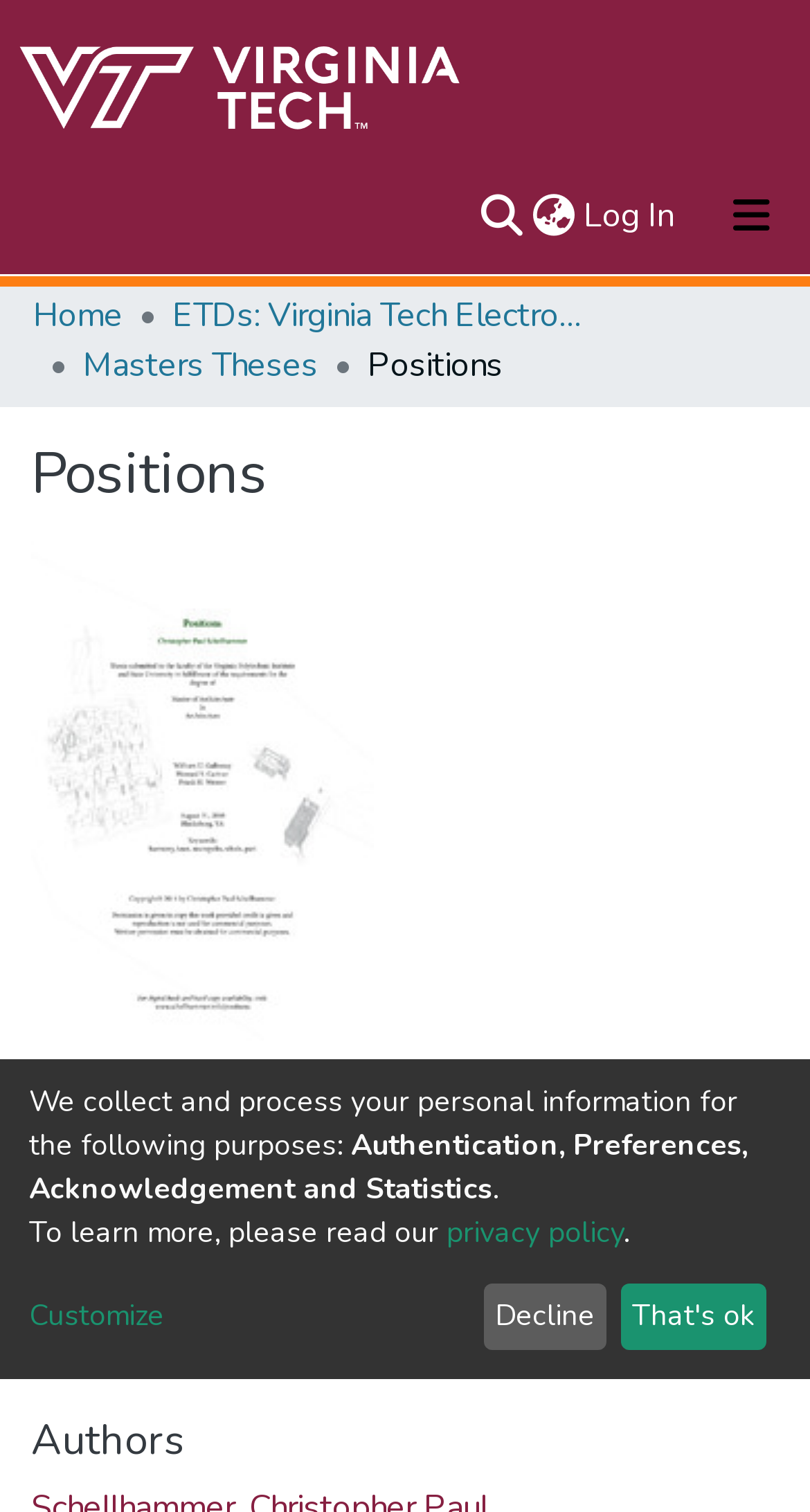Please identify the bounding box coordinates of the element's region that should be clicked to execute the following instruction: "View About page". The bounding box coordinates must be four float numbers between 0 and 1, i.e., [left, top, right, bottom].

[0.041, 0.183, 0.959, 0.238]